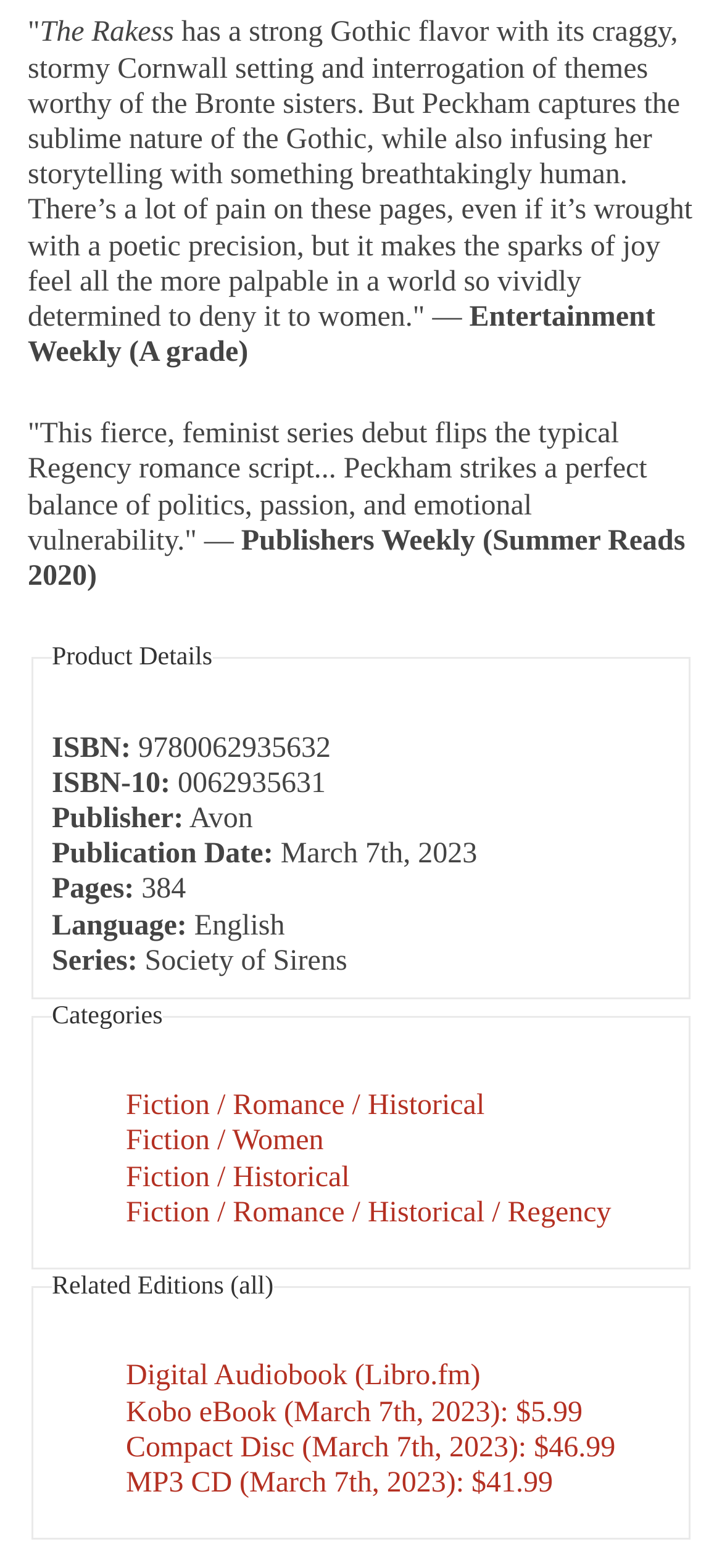What is the language of the book?
Respond to the question with a well-detailed and thorough answer.

I found the language of the book by looking at the 'Product Details' section, where it is listed as 'Language: English'.